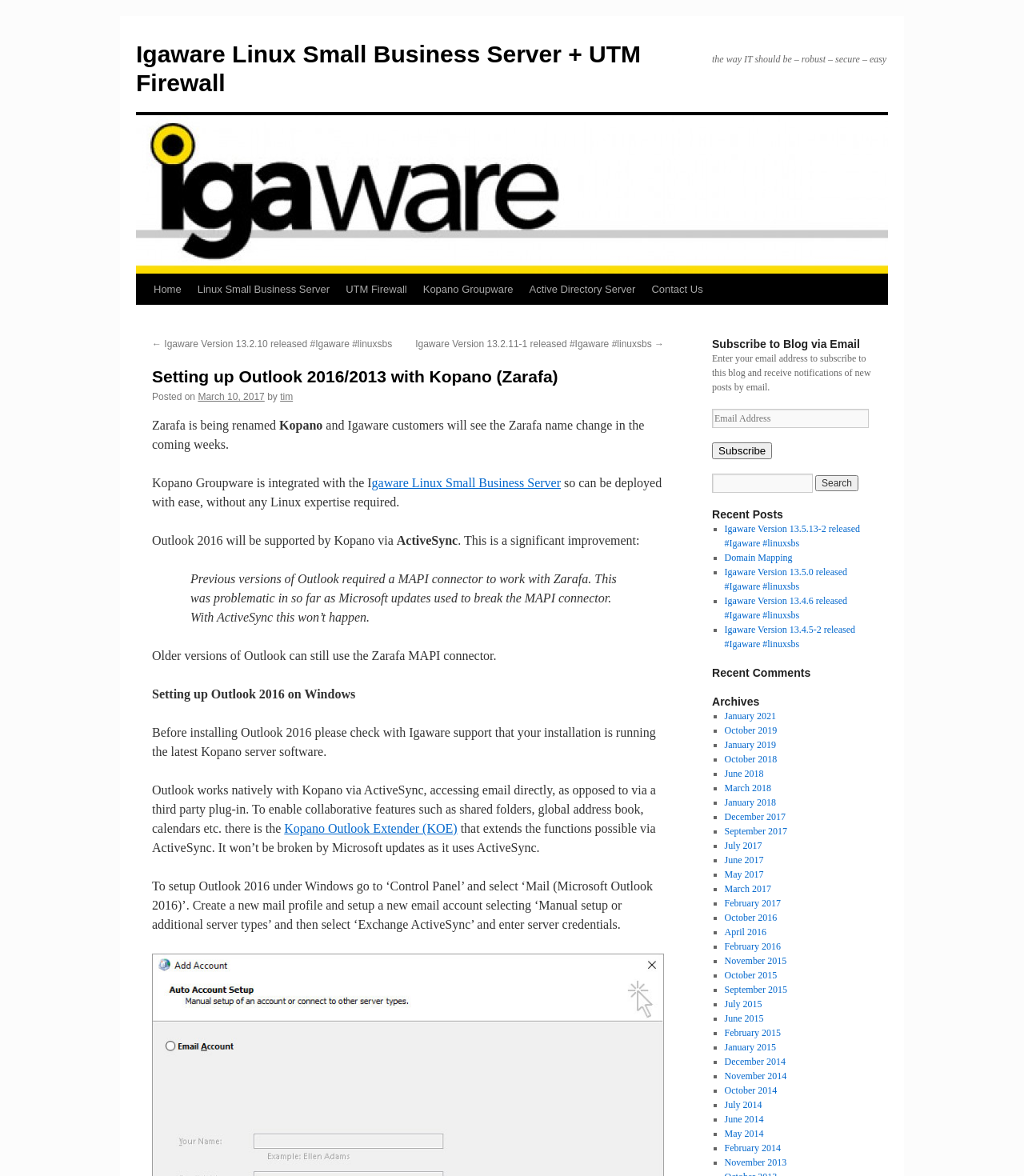What is the name of the extender that enables collaborative features in Outlook?
From the details in the image, provide a complete and detailed answer to the question.

The webpage mentions that 'To enable collaborative features such as shared folders, global address book, calendars etc. there is the Kopano Outlook Extender (KOE) that extends the functions possible via ActiveSync.'